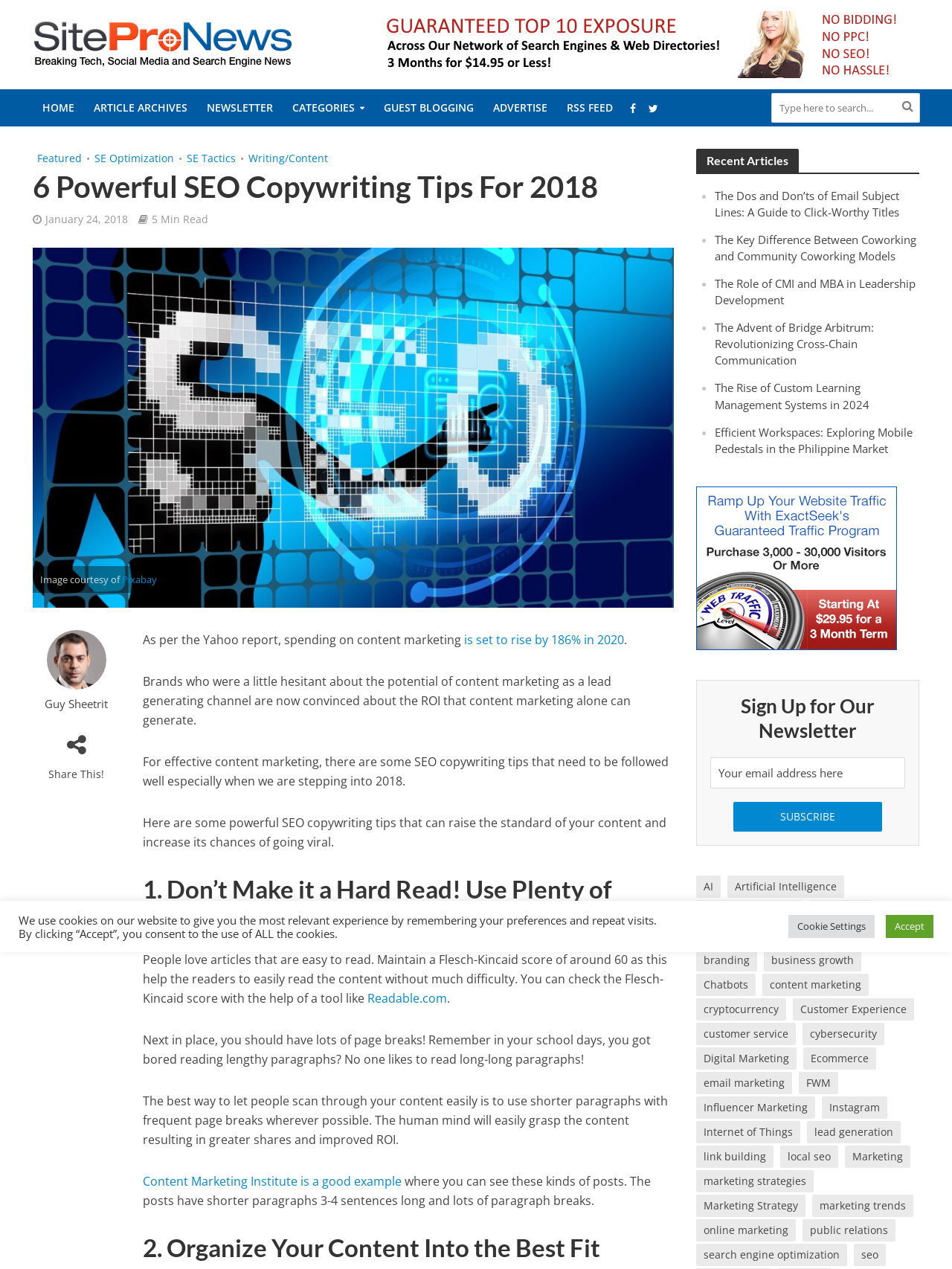What is the category of the article 'The Dos and Don’ts of Email Subject Lines: A Guide to Click-Worthy Titles'?
Can you provide an in-depth and detailed response to the question?

I found the article 'The Dos and Don’ts of Email Subject Lines: A Guide to Click-Worthy Titles' in the 'Recent Articles' section, and based on its title, I inferred that it belongs to the category of Email Marketing.